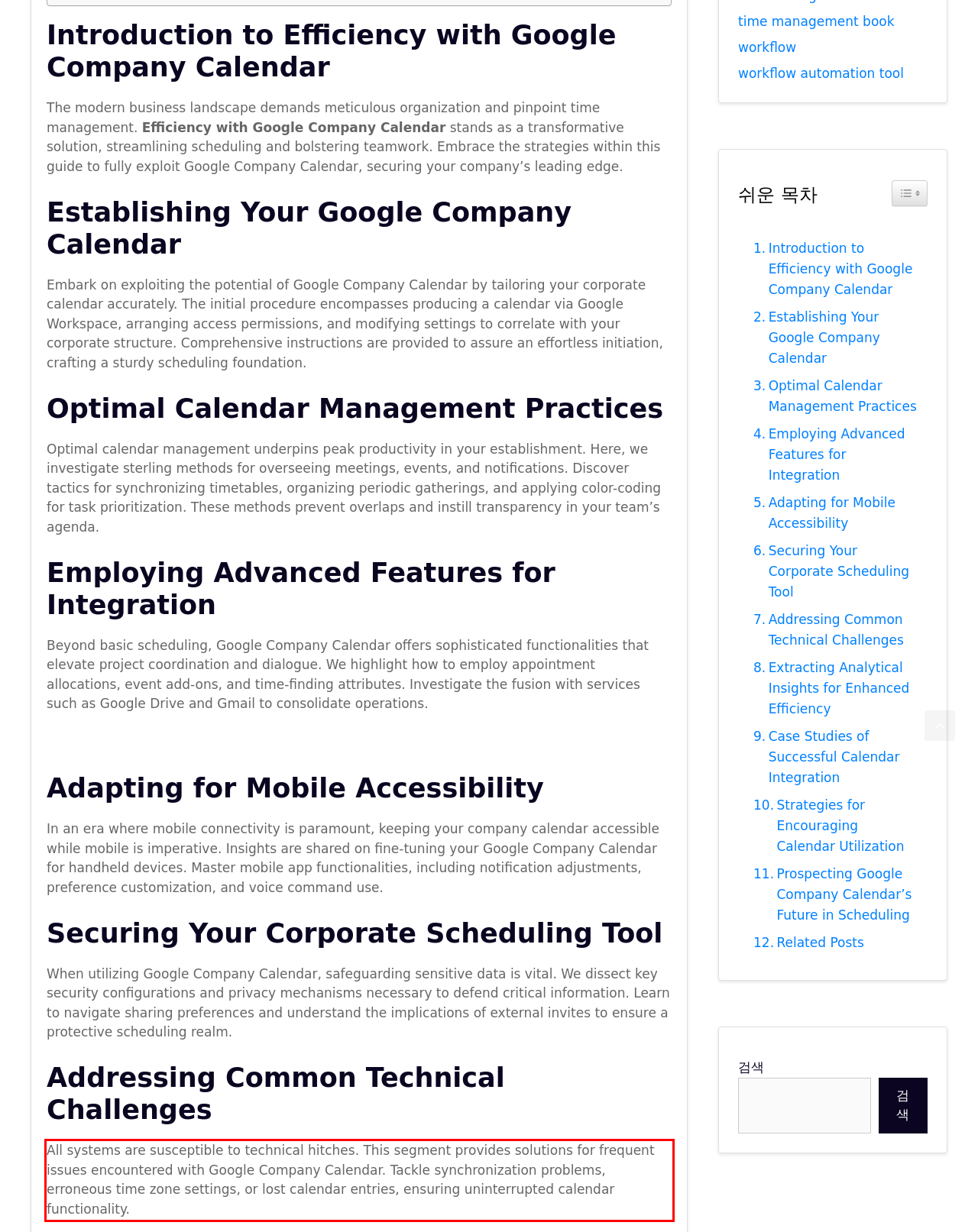Locate the red bounding box in the provided webpage screenshot and use OCR to determine the text content inside it.

All systems are susceptible to technical hitches. This segment provides solutions for frequent issues encountered with Google Company Calendar. Tackle synchronization problems, erroneous time zone settings, or lost calendar entries, ensuring uninterrupted calendar functionality.